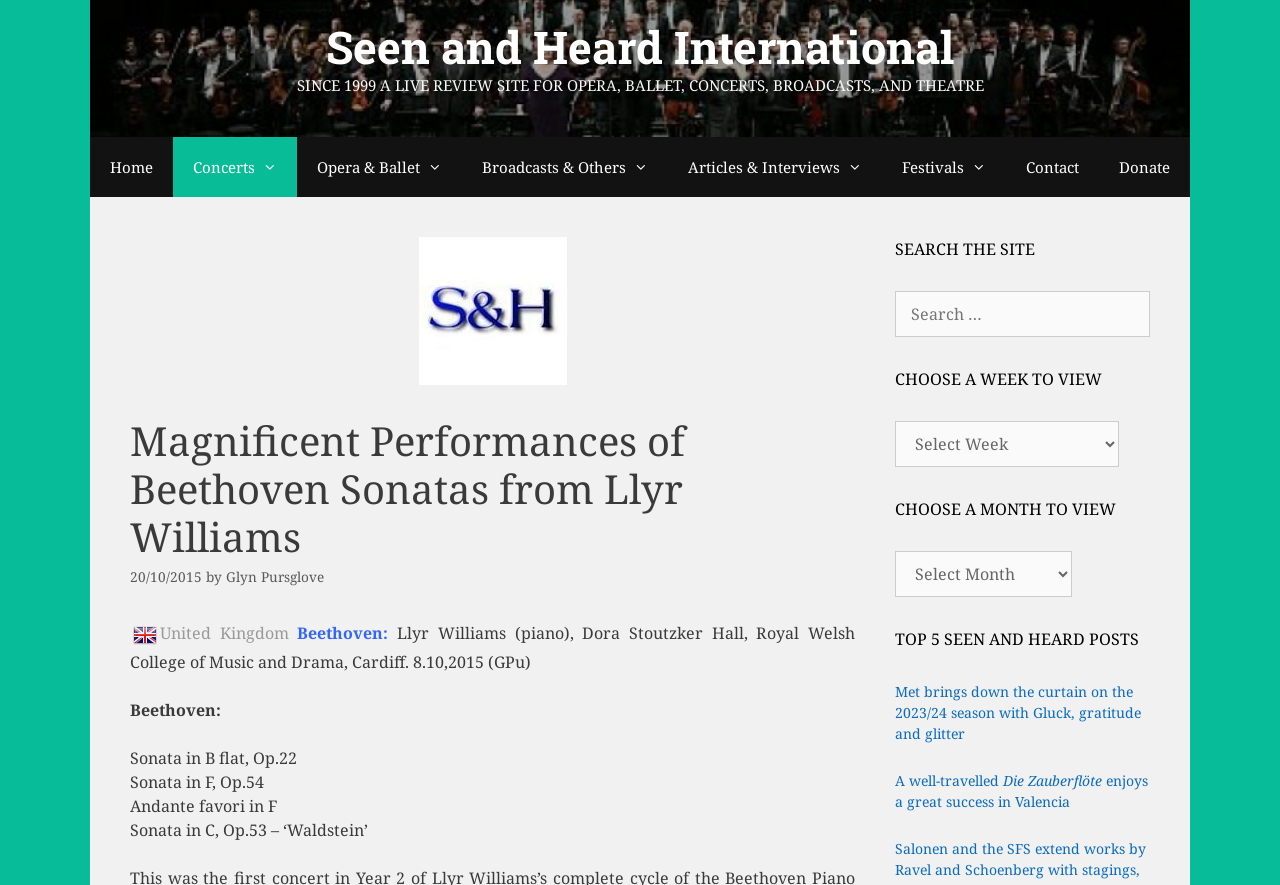Determine the bounding box coordinates of the section to be clicked to follow the instruction: "Search the site". The coordinates should be given as four float numbers between 0 and 1, formatted as [left, top, right, bottom].

[0.699, 0.328, 0.898, 0.38]